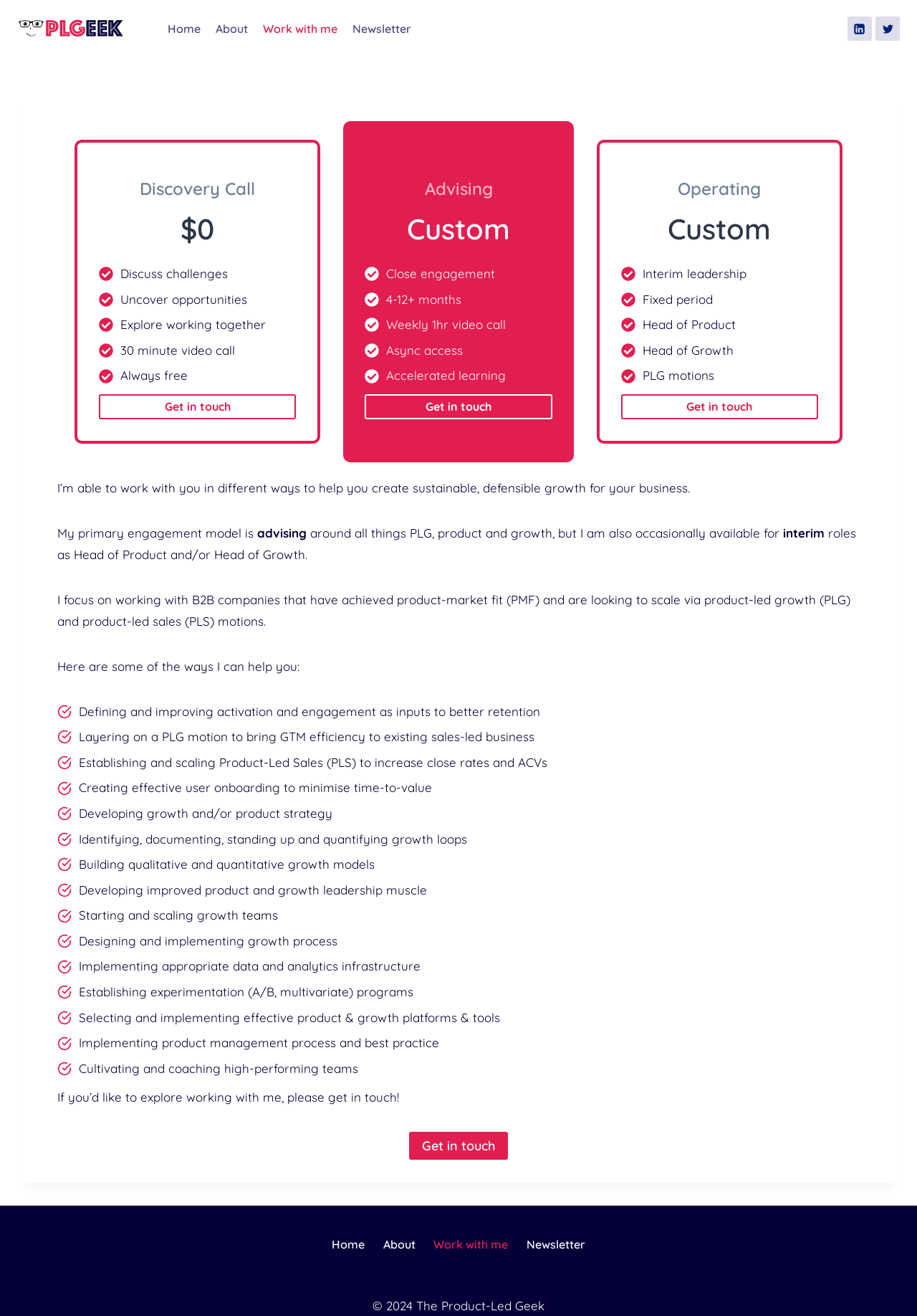How many growth and product strategies are listed on the webpage?
Answer the question with as much detail as you can, using the image as a reference.

The webpage lists 12 growth and product strategies that the Product-Led Geek can help with, including defining and improving activation and engagement, layering on a PLG motion, and establishing and scaling Product-Led Sales.